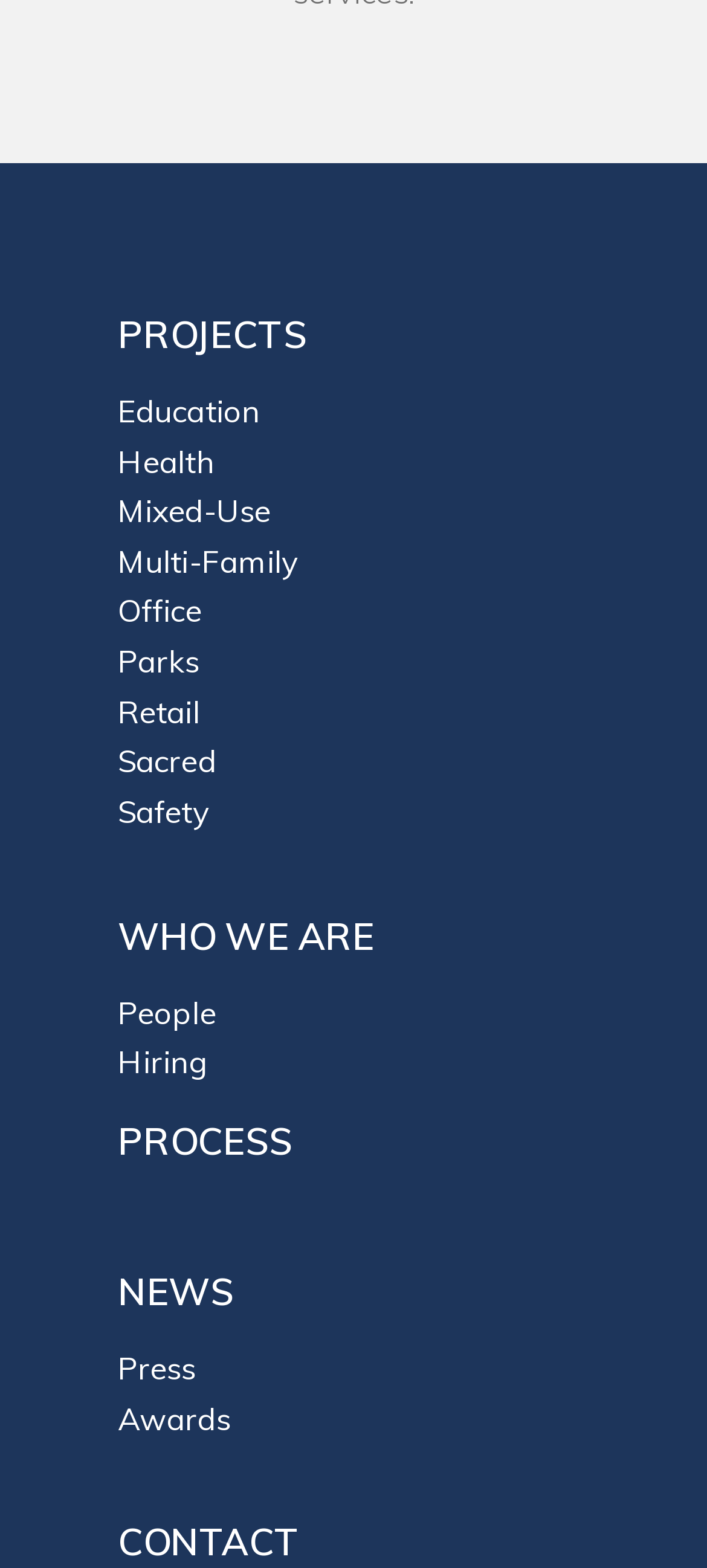Find the bounding box coordinates for the element that must be clicked to complete the instruction: "Search for something". The coordinates should be four float numbers between 0 and 1, indicated as [left, top, right, bottom].

None